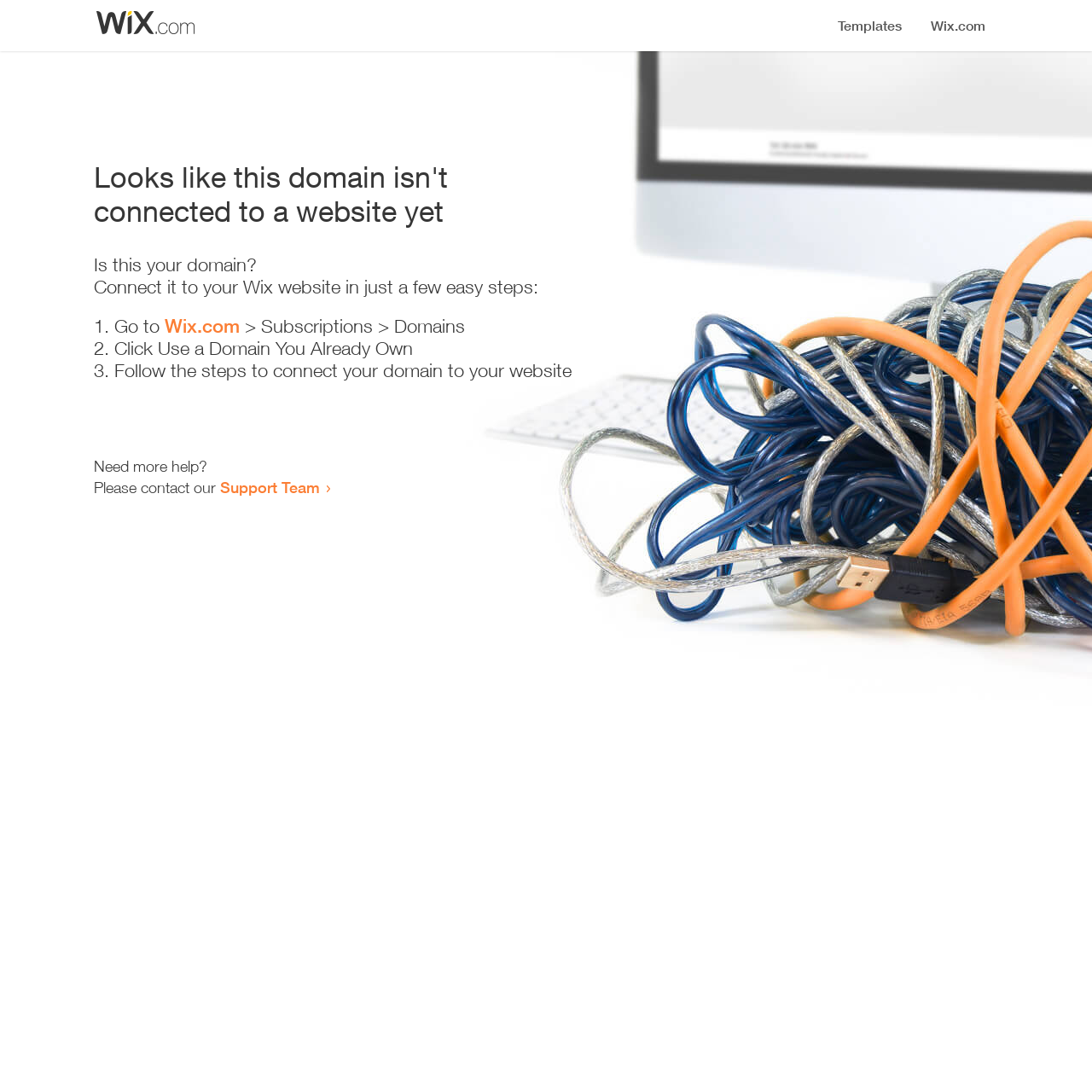Extract the top-level heading from the webpage and provide its text.

Looks like this domain isn't
connected to a website yet